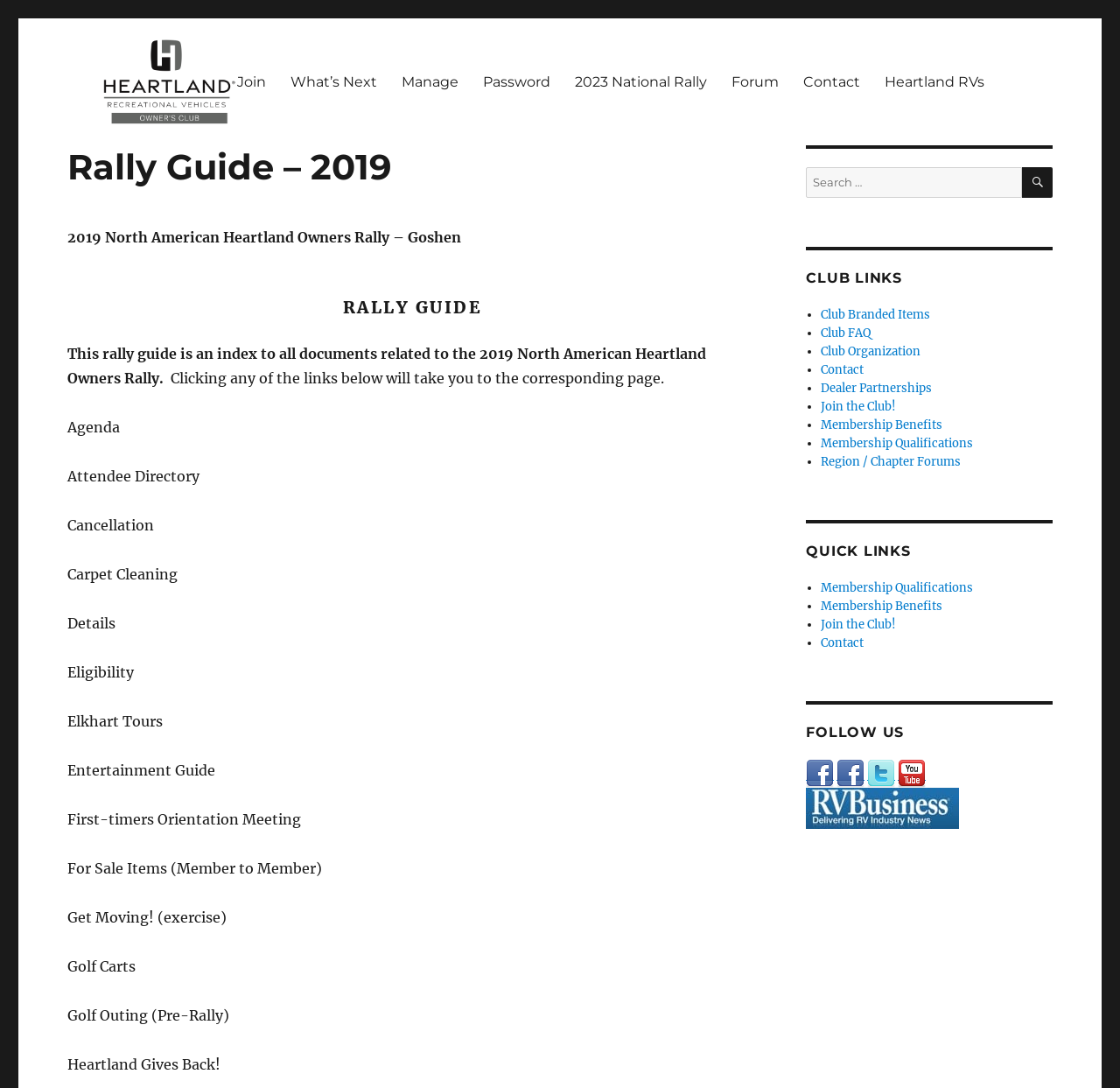Please determine the headline of the webpage and provide its content.

Rally Guide – 2019